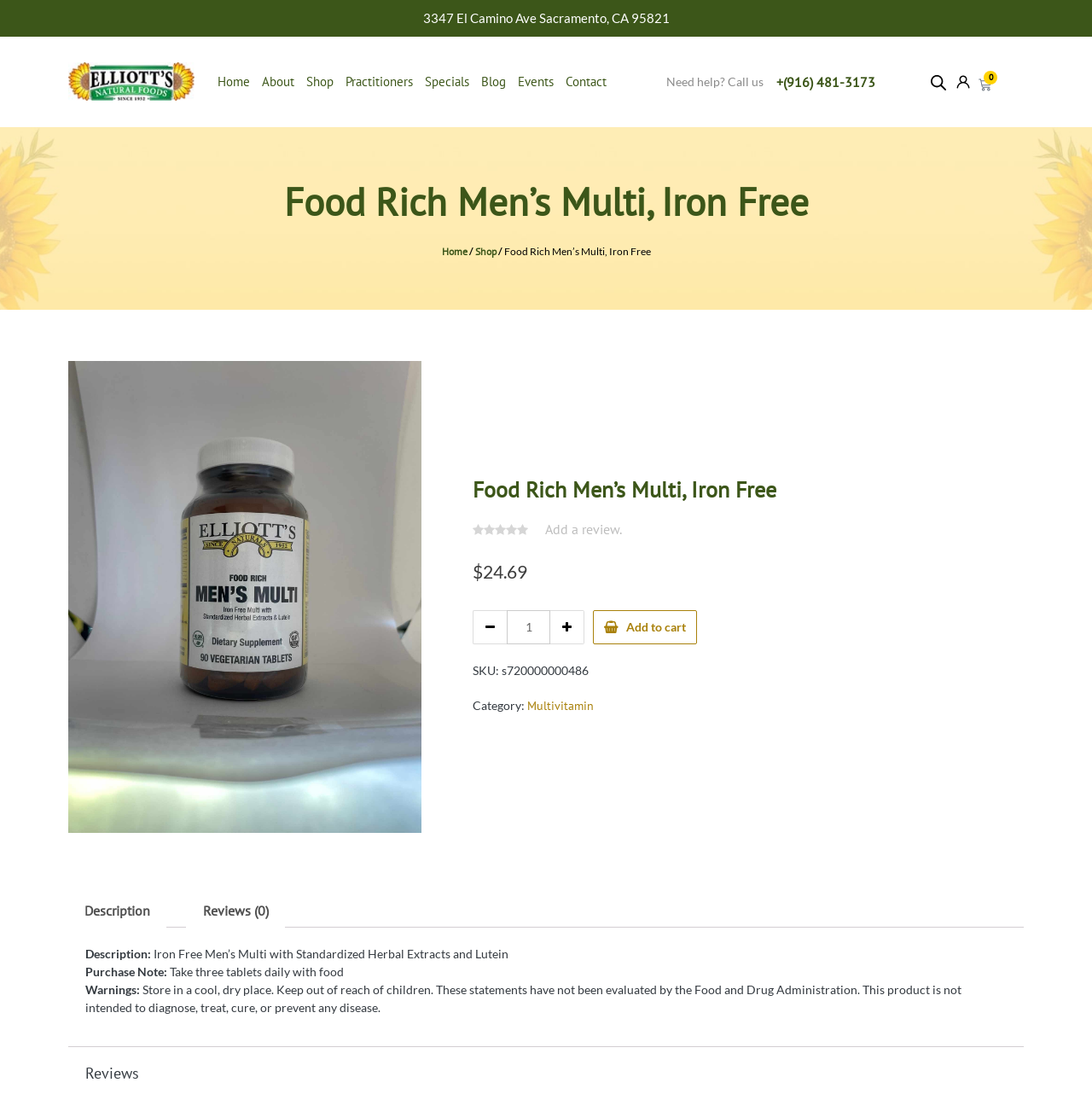Produce an extensive caption that describes everything on the webpage.

This webpage is about a product called "Food Rich Men's Multi, Iron Free" from Elliott's Vitamins. At the top left corner, there is a logo of Elliott's Natural Foods, and next to it, there are several links to different sections of the website, including "Home", "About", "Shop", and more. Below these links, there is a contact information section with an address, phone number, and a "Need help? Call us" message.

On the right side of the top section, there are two small images and a link to the shopping cart. Below this, there is a heading with the product name, followed by a product image and a brief description.

The main content of the page is divided into several sections. The first section displays the product price, which is $24.69, and a "Add to cart" button. There are also options to select the quantity of the product and a "SKU" number.

The next section displays the product category, which is "Multivitamin", and a tab list with two tabs: "Description" and "Reviews (0)". The "Description" tab is selected by default and displays a detailed product description, including a purchase note, warnings, and a reviews section.

The reviews section is currently empty, but there is a link to add a review. At the very bottom of the page, there is a heading that says "Reviews", but it seems to be a duplicate of the reviews section above.